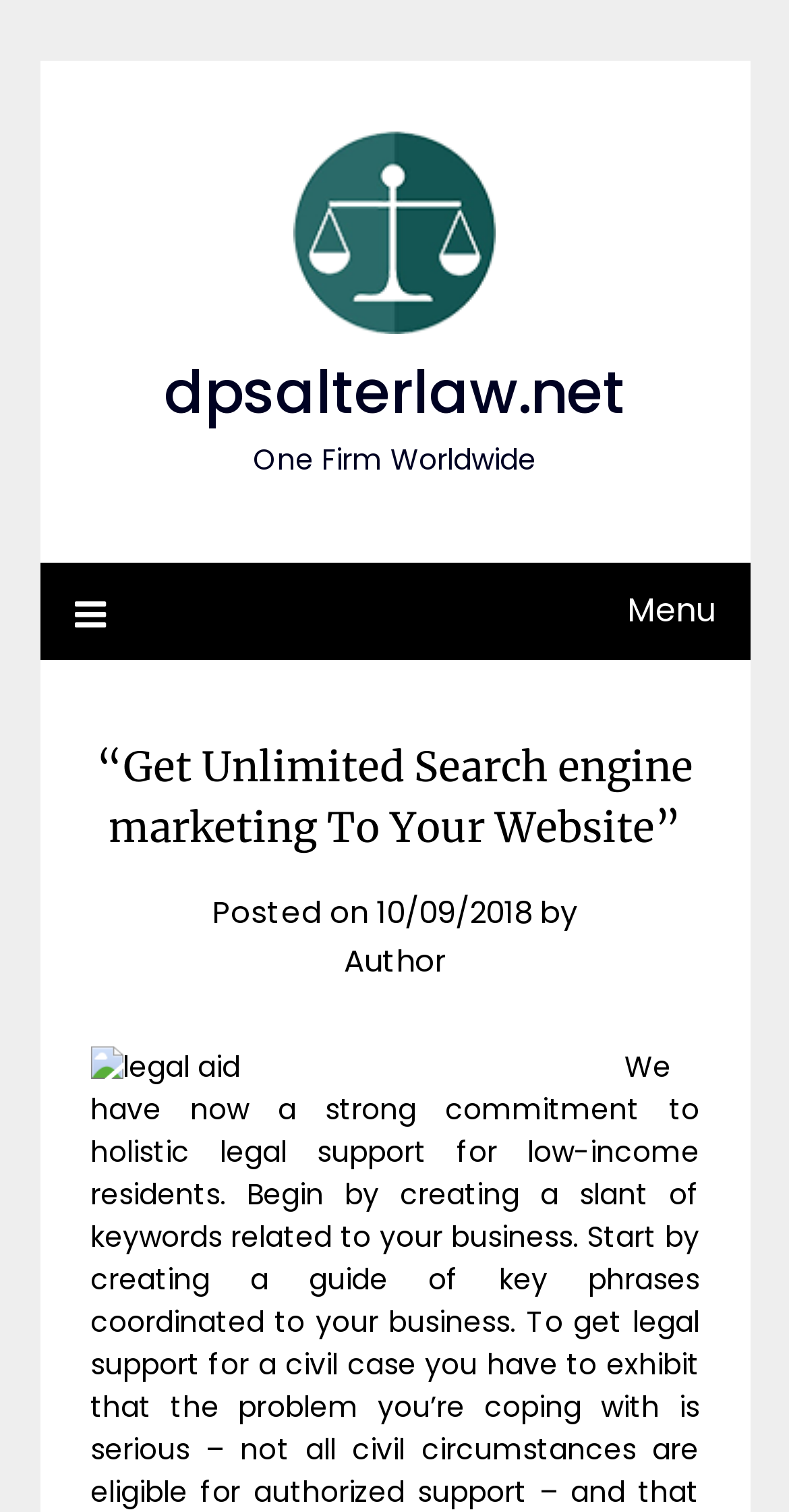Use a single word or phrase to answer the question:
What is the name of the law firm?

dpsalterlaw